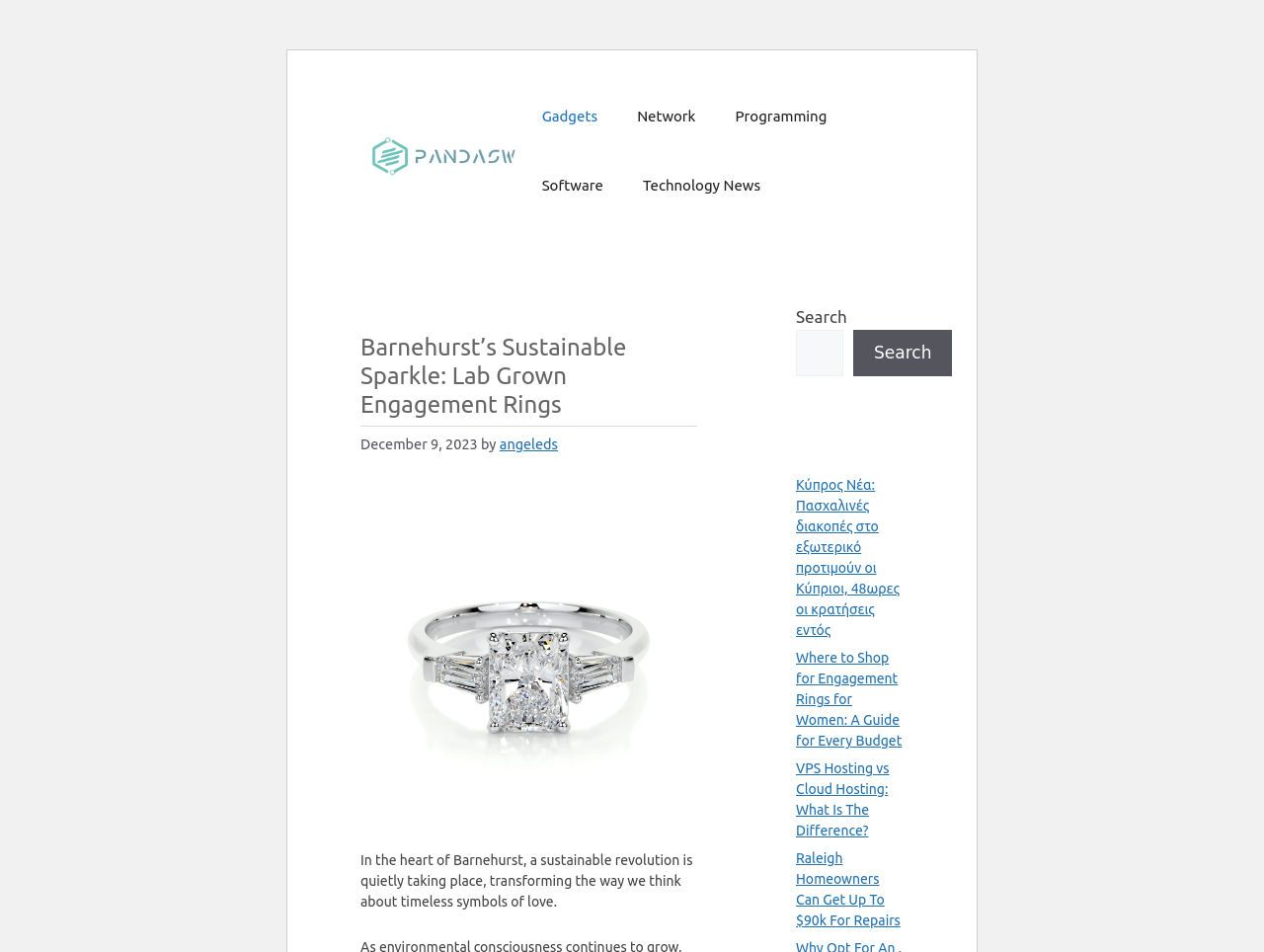Locate the headline of the webpage and generate its content.

Barnehurst’s Sustainable Sparkle: Lab Grown Engagement Rings